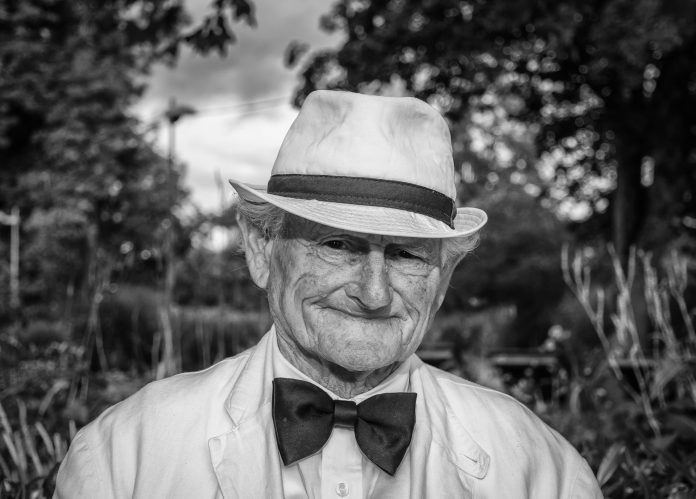What is the color of the gentleman's suit?
Make sure to answer the question with a detailed and comprehensive explanation.

According to the caption, the gentleman is sporting a pristine light-colored suit, which suggests that the suit is not dark or bold in color, but rather a lighter shade.